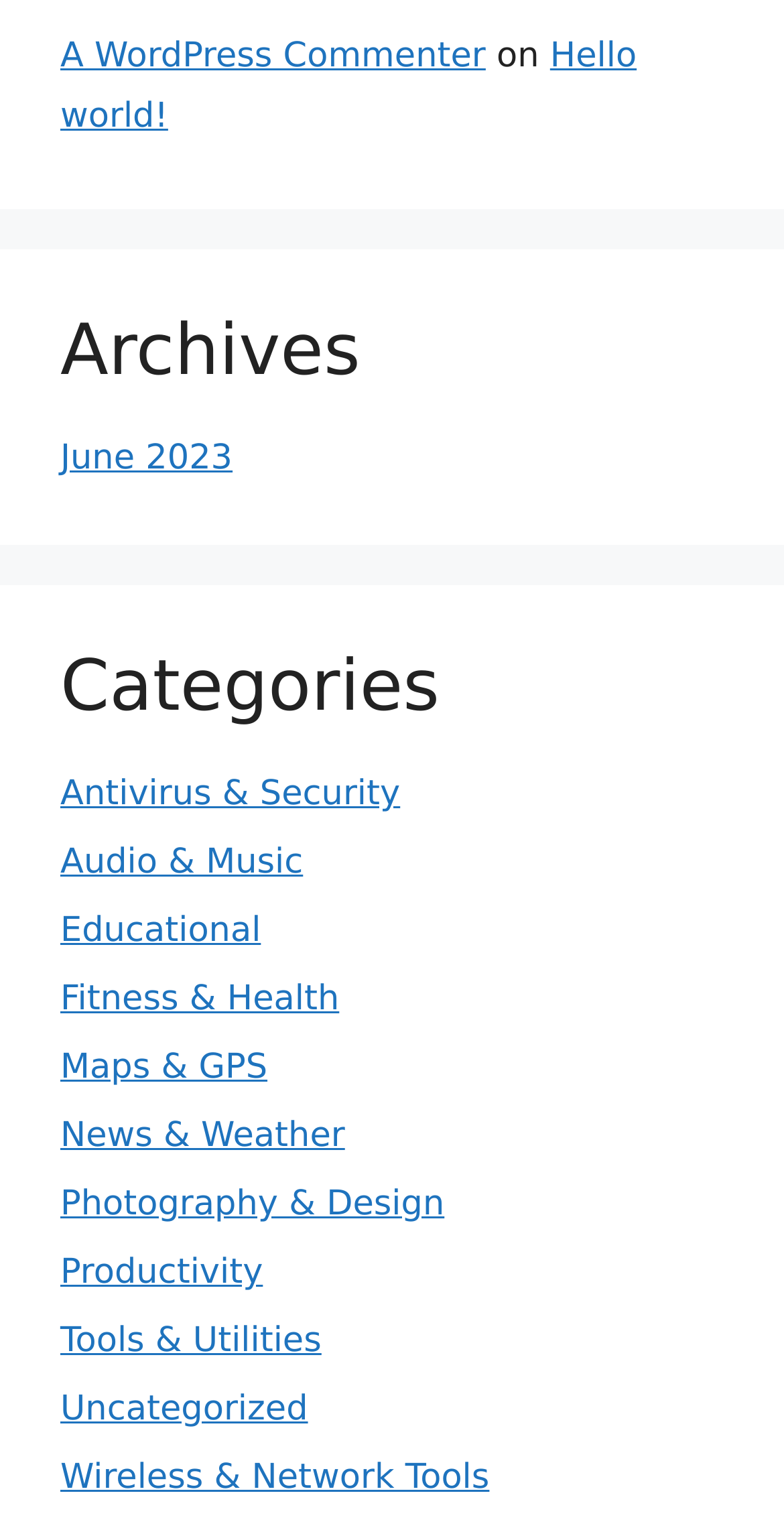Reply to the question with a single word or phrase:
What is the name of the author of the first comment?

A WordPress Commenter